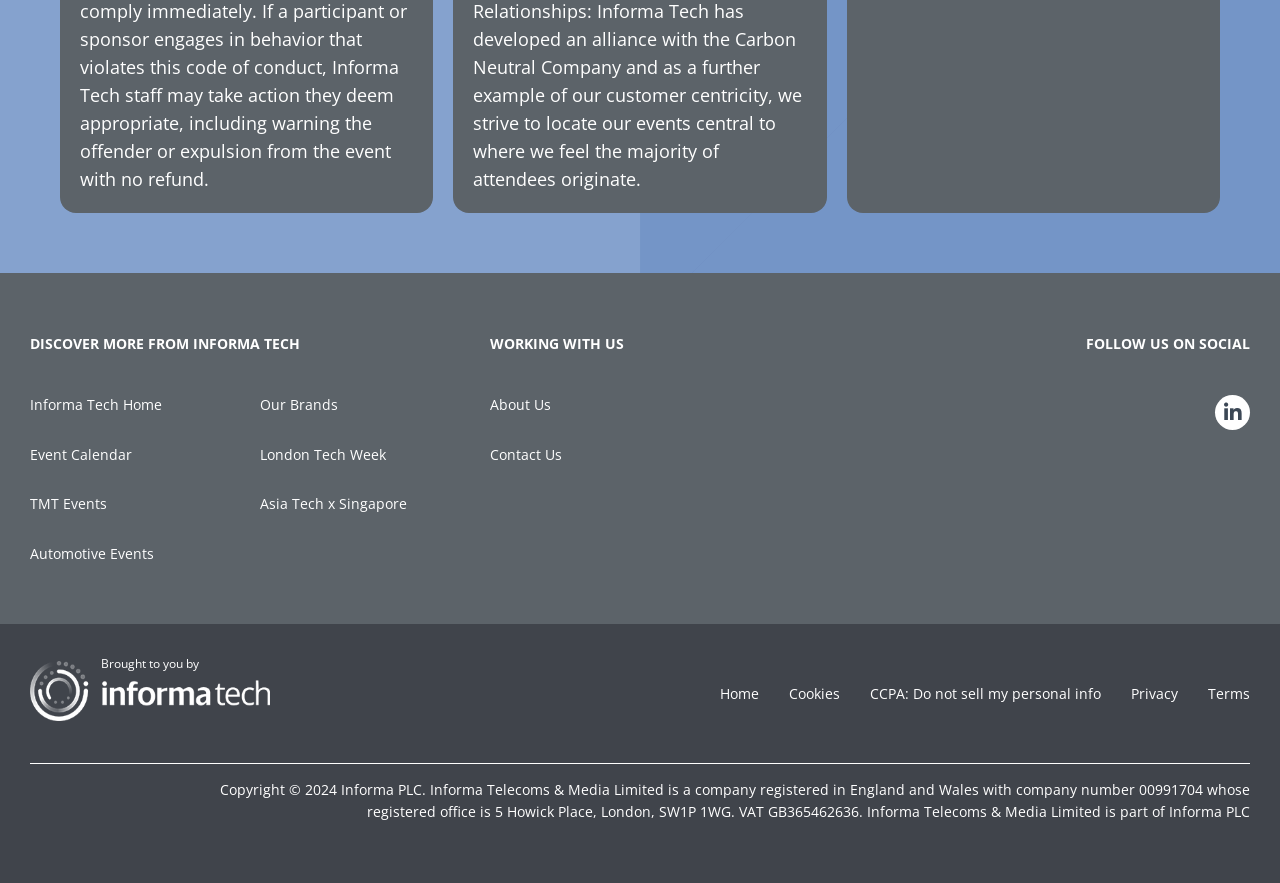Pinpoint the bounding box coordinates of the area that must be clicked to complete this instruction: "Explore Tarot Deck".

None